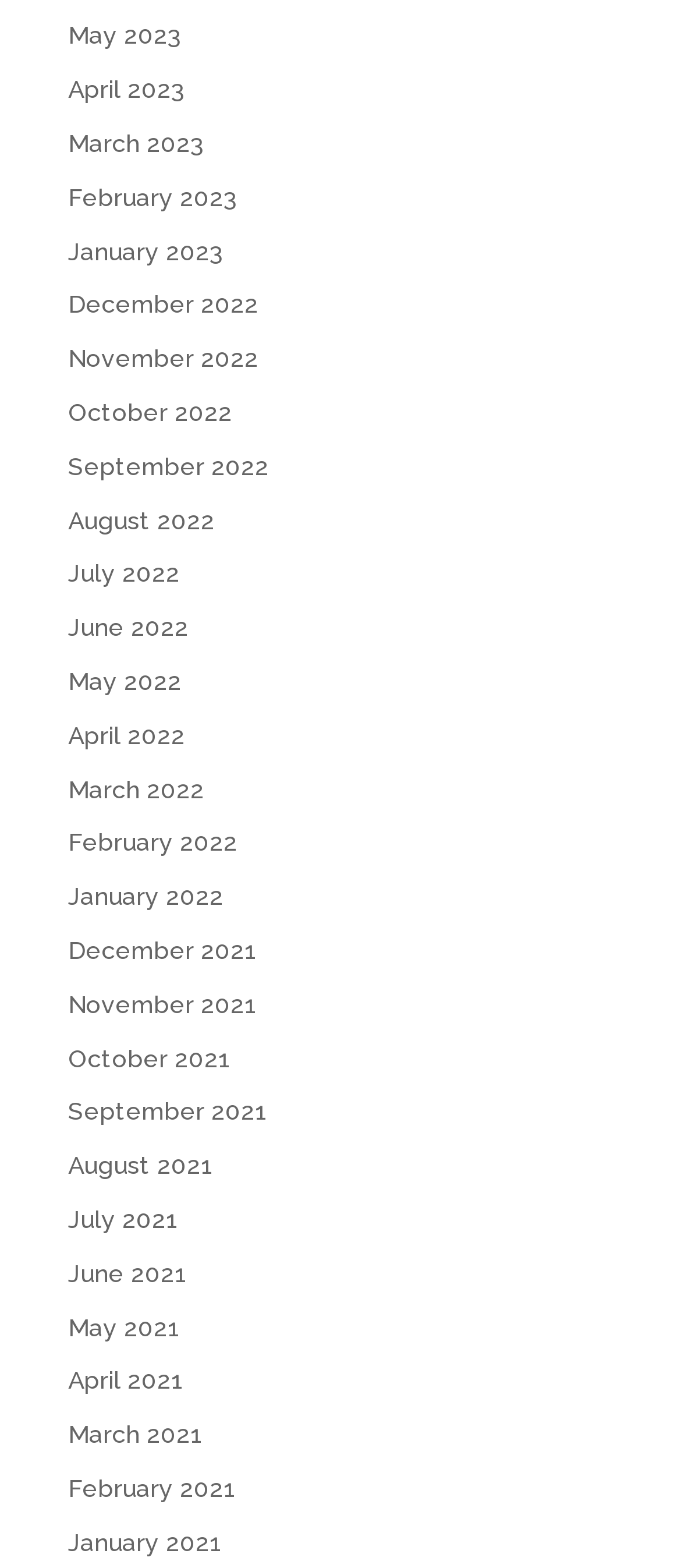Please find the bounding box coordinates of the element that needs to be clicked to perform the following instruction: "go to April 2022". The bounding box coordinates should be four float numbers between 0 and 1, represented as [left, top, right, bottom].

[0.1, 0.46, 0.272, 0.478]